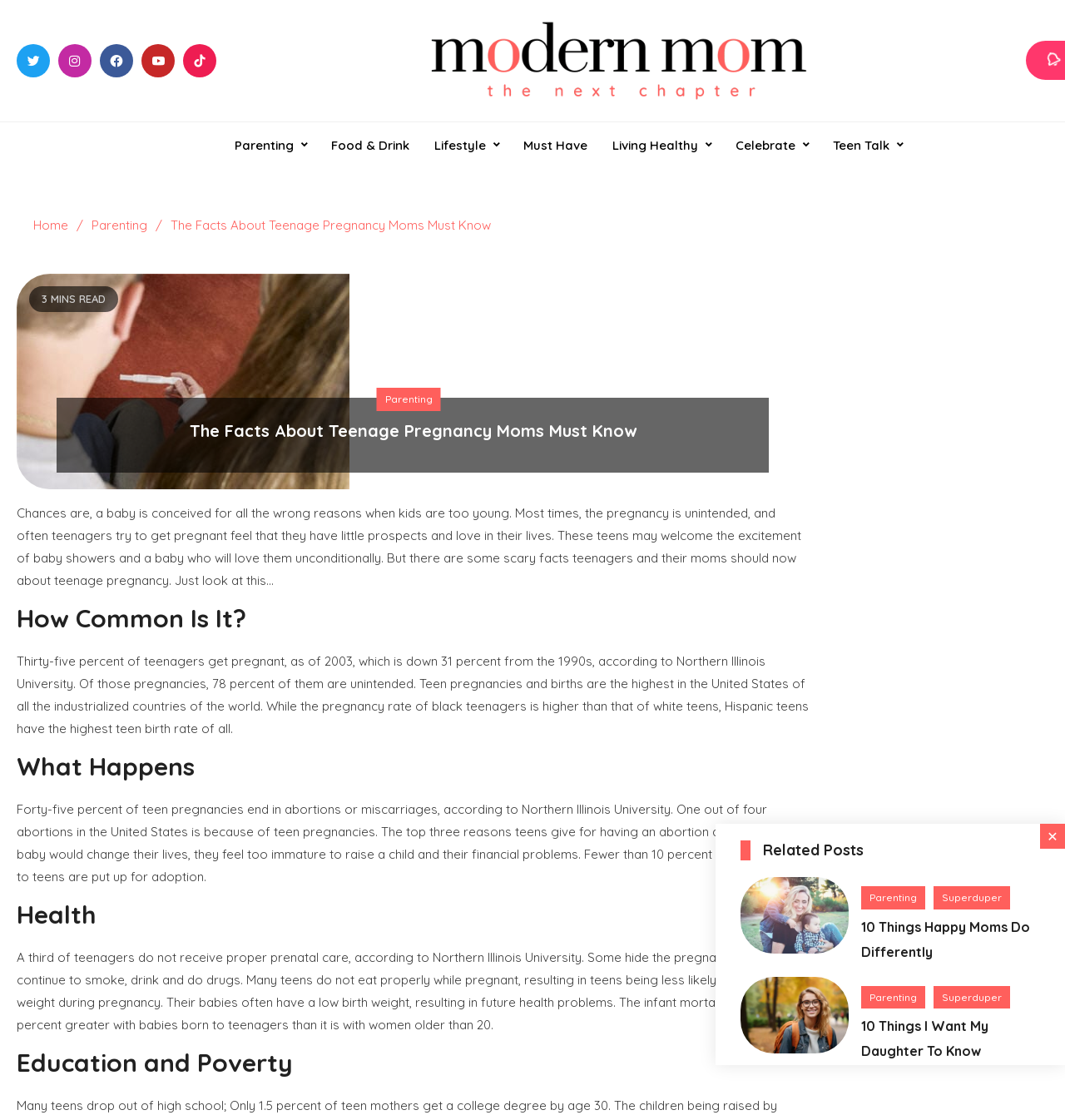Please find the bounding box coordinates of the element that you should click to achieve the following instruction: "View the 'Home' page". The coordinates should be presented as four float numbers between 0 and 1: [left, top, right, bottom].

[0.031, 0.194, 0.064, 0.208]